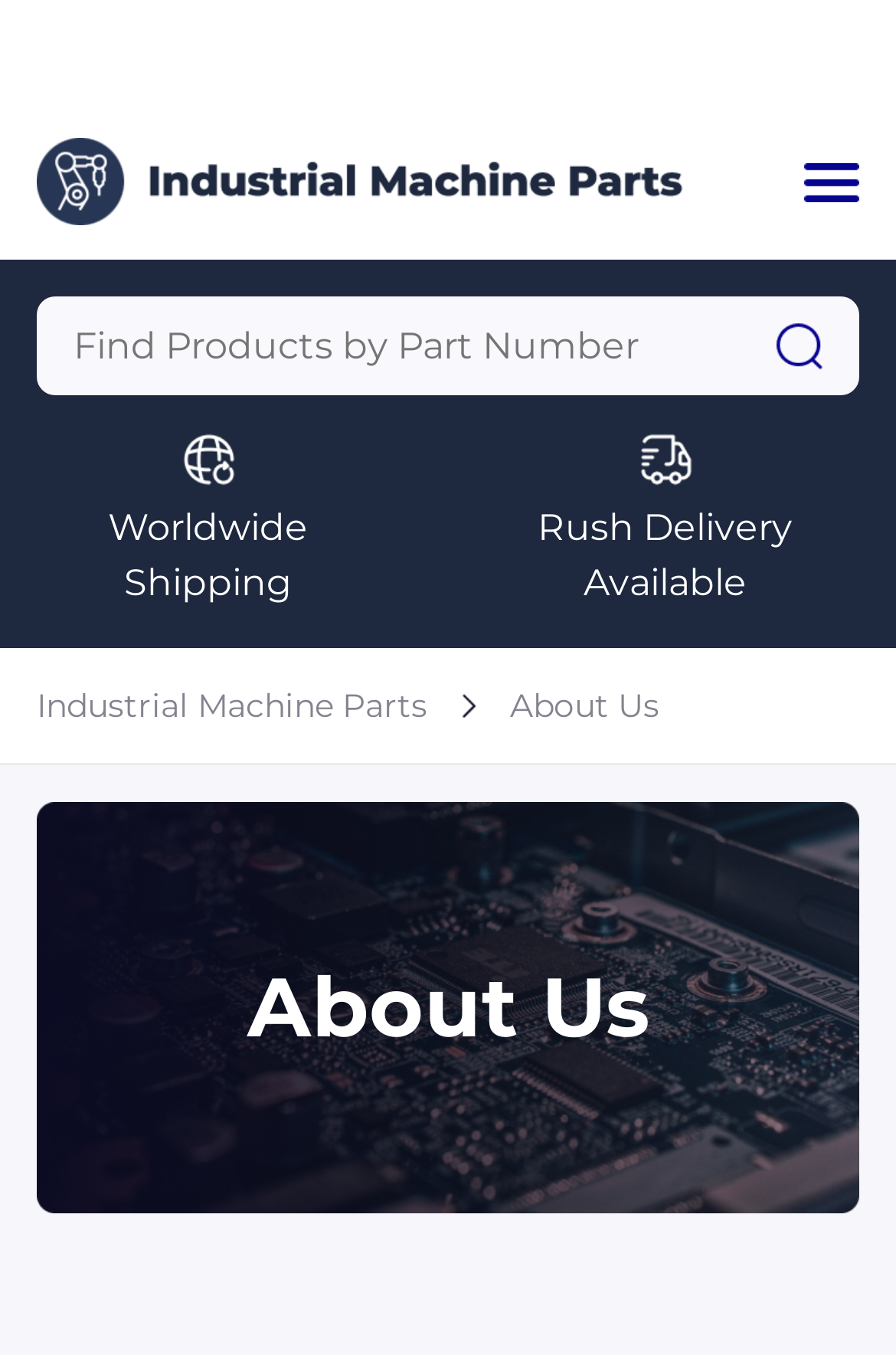What is the purpose of the image with the truck?
Provide an in-depth and detailed answer to the question.

I found the image with the truck by looking at the image element with the bounding box coordinates [0.712, 0.319, 0.773, 0.36]. This image is associated with the static text 'Rush Delivery Available' which suggests that it is used to represent the idea of fast delivery.